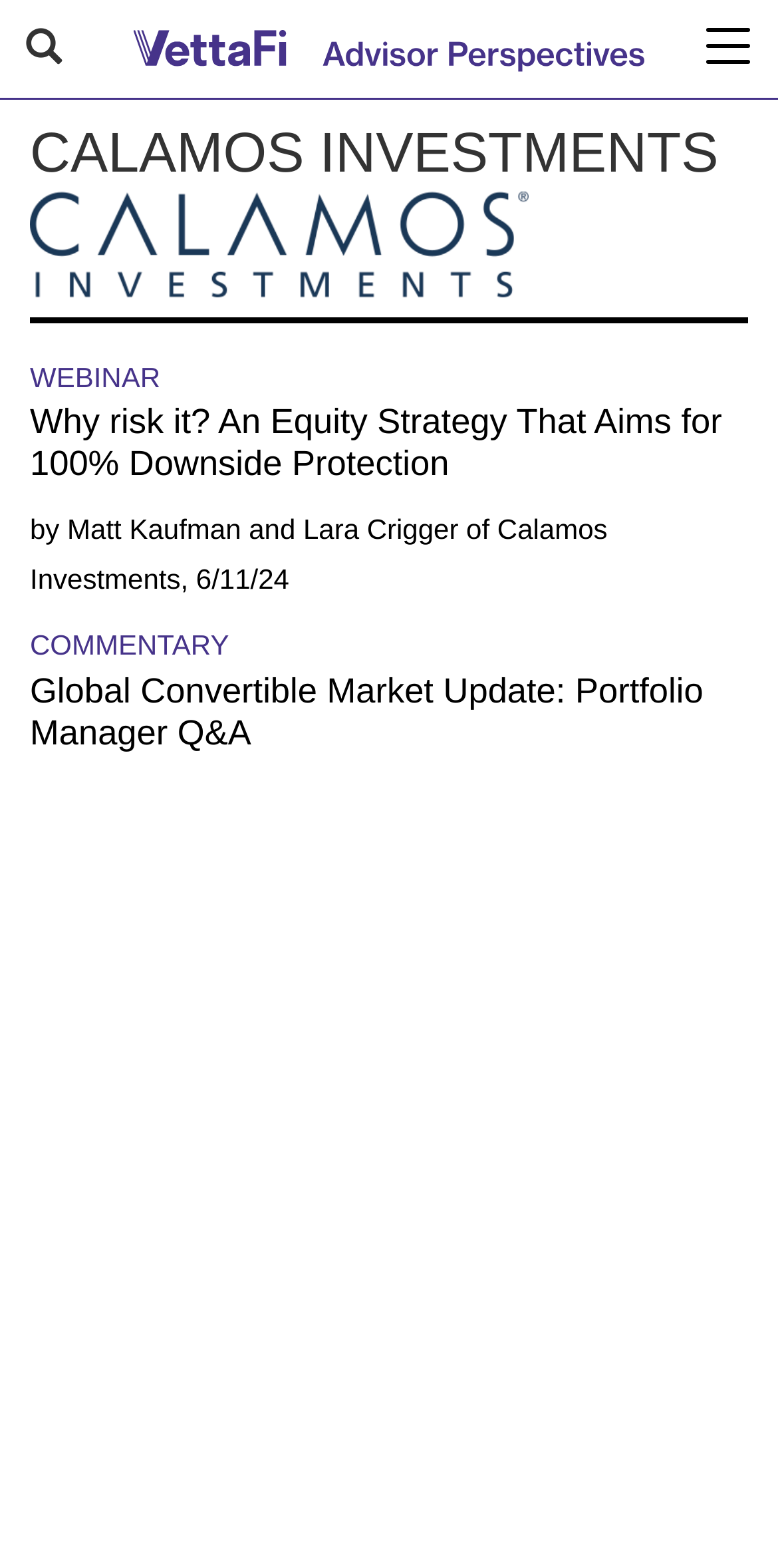Generate a comprehensive caption for the webpage you are viewing.

The webpage appears to be a financial advisory platform, specifically focused on Calamos Investments. At the top left corner, there is a button with a hamburger icon, and on the top right corner, there is another button labeled "Toggle navigation". 

Below these buttons, the company name "CALAMOS INVESTMENTS" is prominently displayed in a heading, accompanied by the company's logo, an image that takes up about half of the screen width. 

Underneath the company name and logo, there is a section that appears to be a list of articles or webinars. The first item is labeled "WEBINAR" and is followed by a link to an article titled "Why risk it? An Equity Strategy That Aims for 100% Downside Protection". This link is accompanied by a heading with the same title. Below the title, there is a byline that reads "by Matt Kaufman and Lara Crigger of Calamos Investments", along with the date "6/11/24". 

Further down, there is another link to an article titled "Global Convertible Market Update: Portfolio Manager Q&A". This link is also accompanied by a heading with the same title. The layout suggests that this section is a list of articles or webinars, with each item featuring a title, byline, and date.